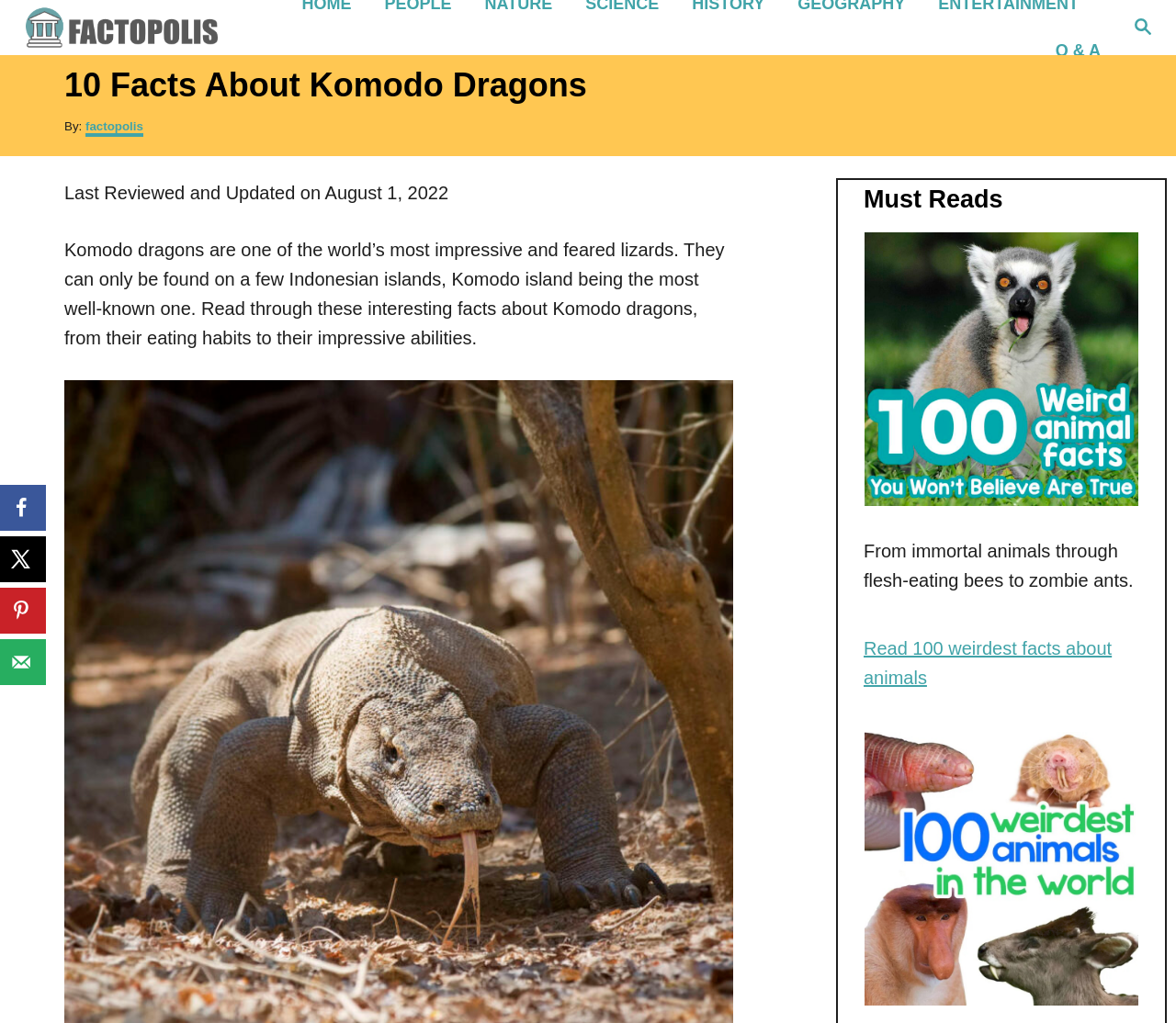Please find the bounding box coordinates of the clickable region needed to complete the following instruction: "Click the Factopolis logo". The bounding box coordinates must consist of four float numbers between 0 and 1, i.e., [left, top, right, bottom].

[0.019, 0.004, 0.188, 0.049]